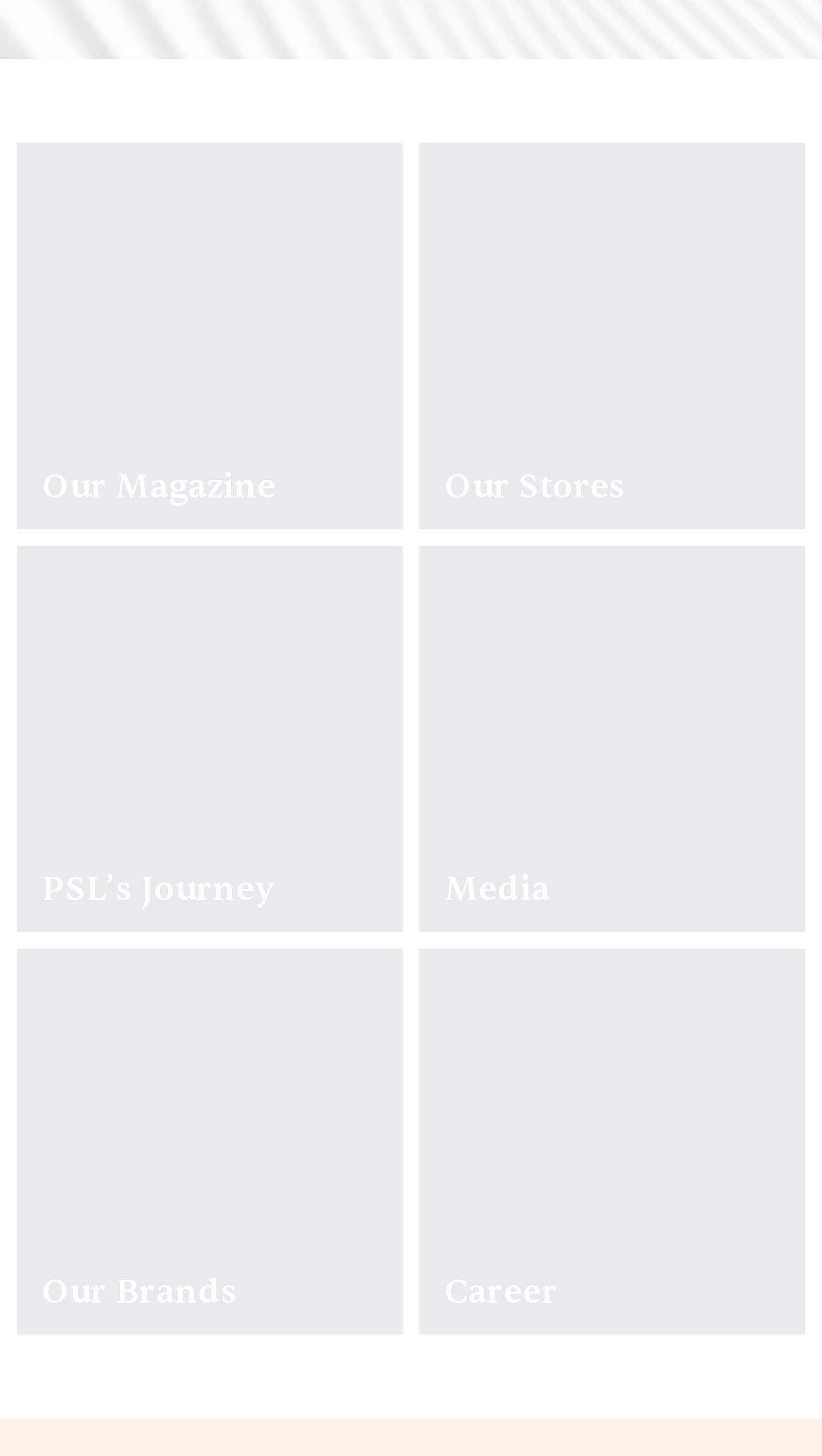Are there any links related to job opportunities?
Give a one-word or short phrase answer based on the image.

Yes